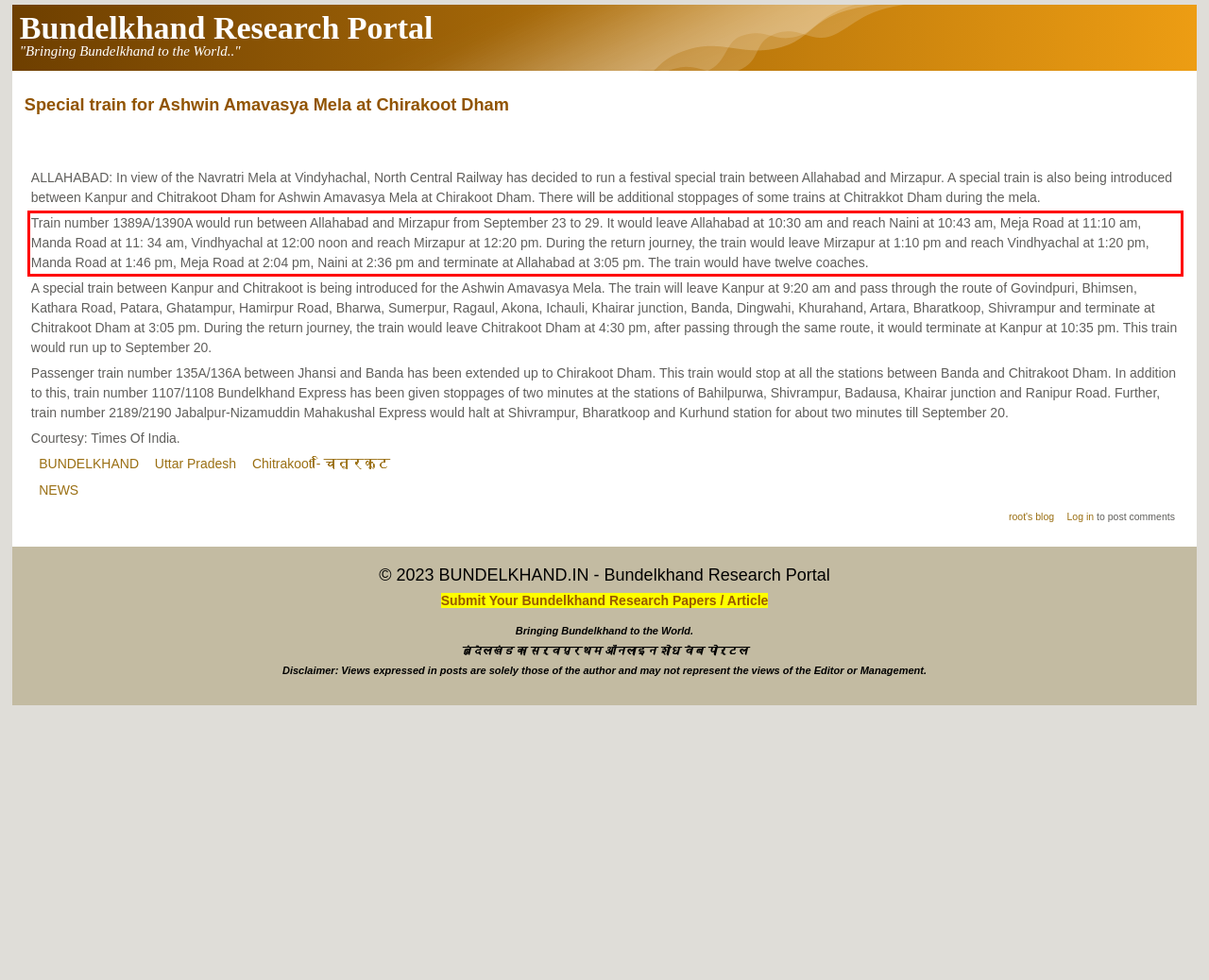Identify and extract the text within the red rectangle in the screenshot of the webpage.

Train number 1389A/1390A would run between Allahabad and Mirzapur from September 23 to 29. It would leave Allahabad at 10:30 am and reach Naini at 10:43 am, Meja Road at 11:10 am, Manda Road at 11: 34 am, Vindhyachal at 12:00 noon and reach Mirzapur at 12:20 pm. During the return journey, the train would leave Mirzapur at 1:10 pm and reach Vindhyachal at 1:20 pm, Manda Road at 1:46 pm, Meja Road at 2:04 pm, Naini at 2:36 pm and terminate at Allahabad at 3:05 pm. The train would have twelve coaches.